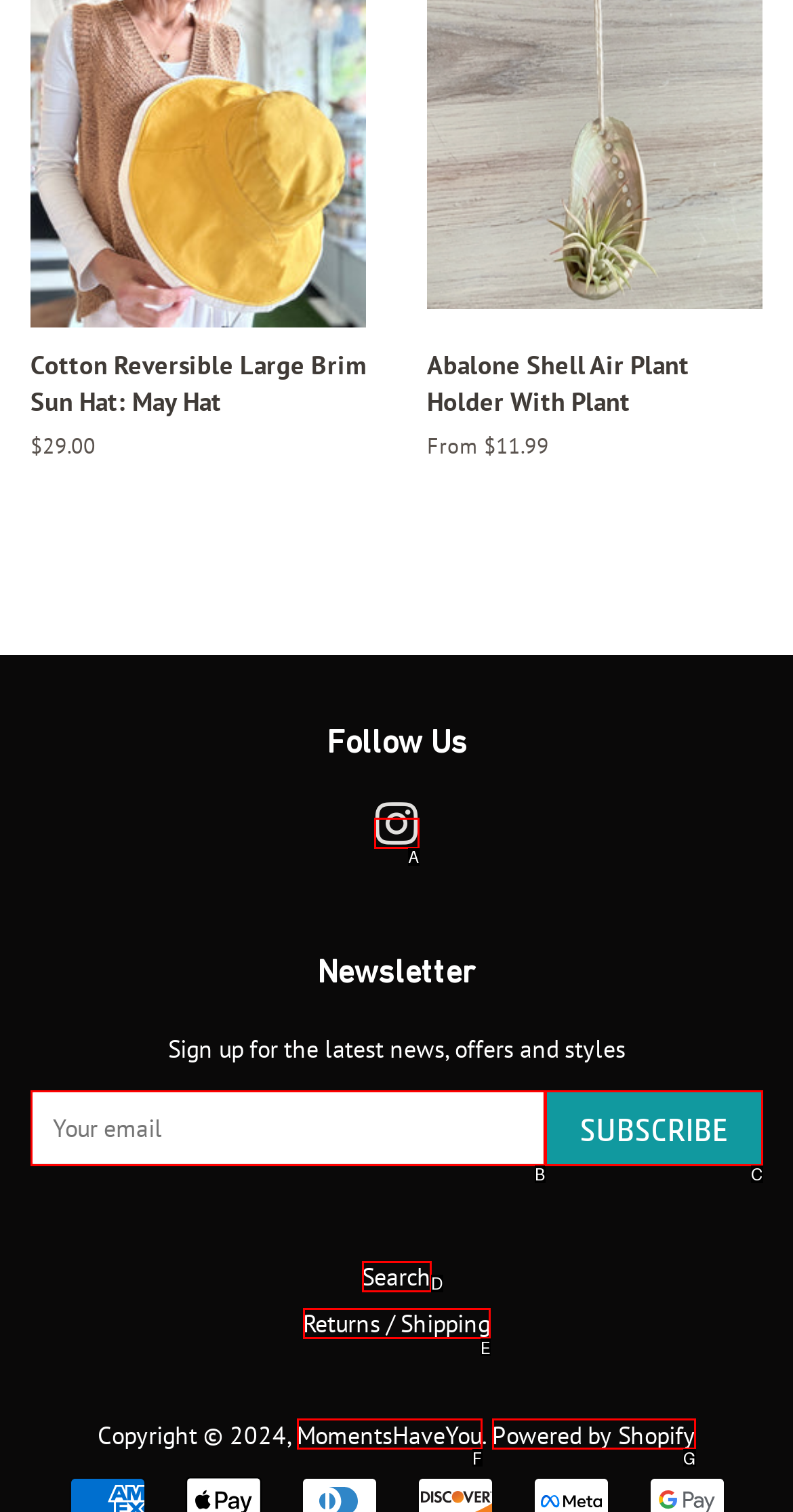Given the description: Returns / Shipping, identify the matching option. Answer with the corresponding letter.

E